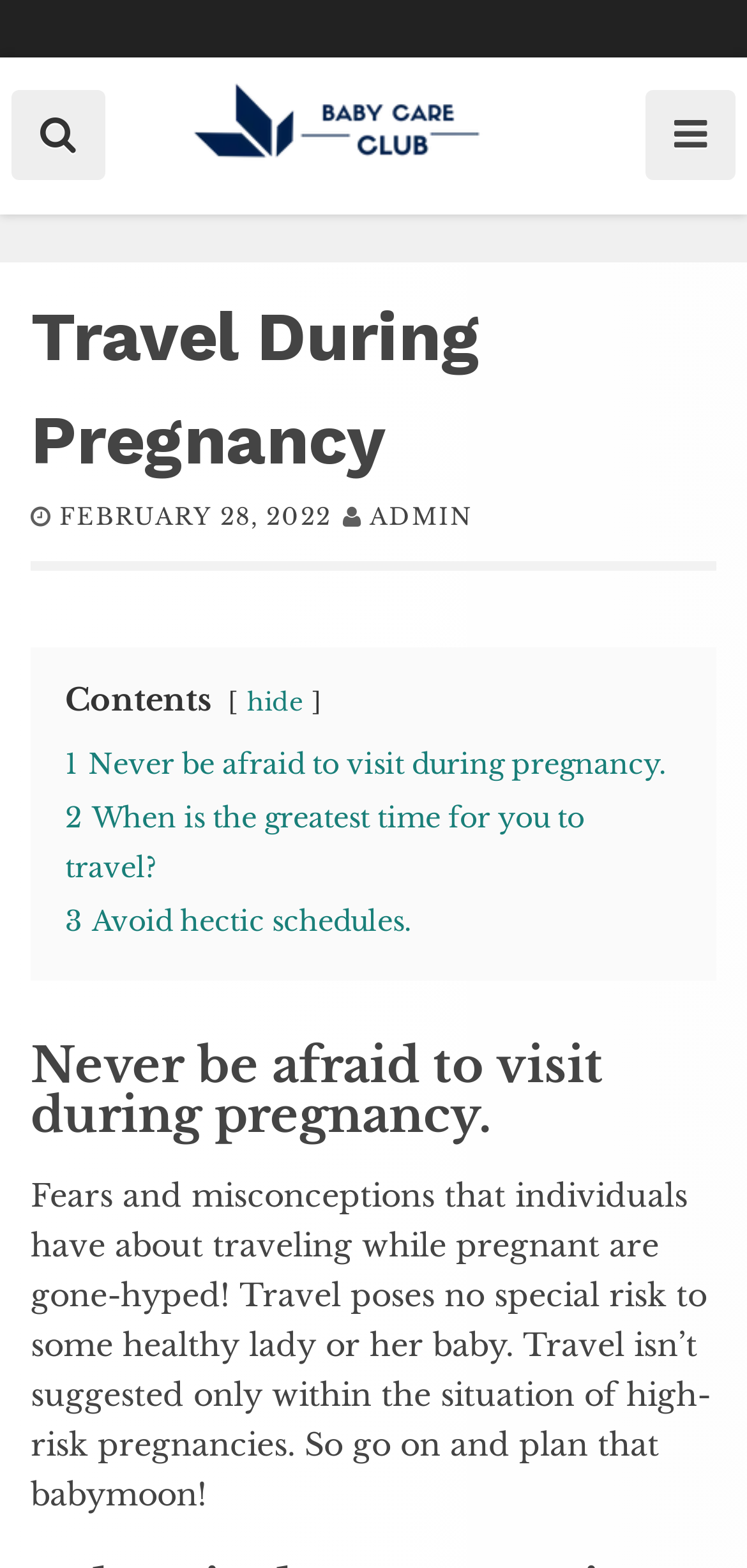When was the article published?
From the image, respond with a single word or phrase.

FEBRUARY 28, 2022